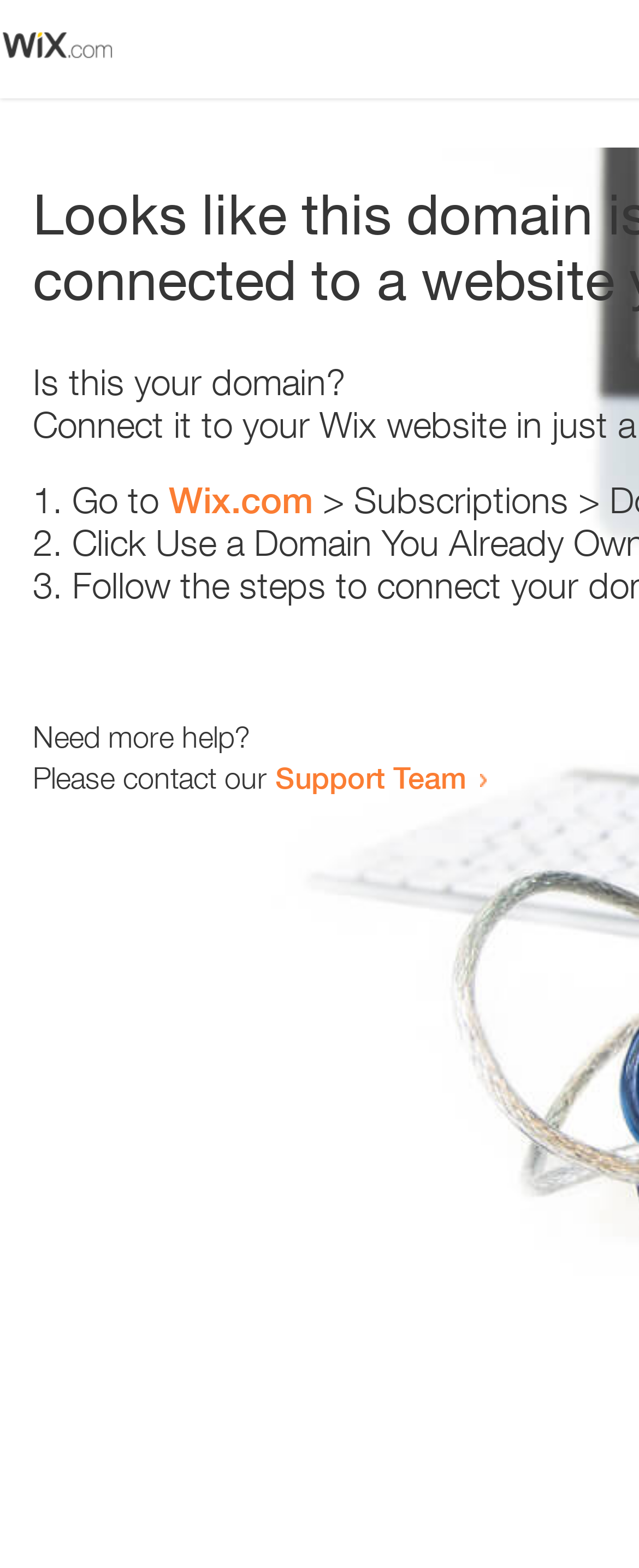Using the element description provided, determine the bounding box coordinates in the format (top-left x, top-left y, bottom-right x, bottom-right y). Ensure that all values are floating point numbers between 0 and 1. Element description: Wix.com

[0.264, 0.305, 0.49, 0.333]